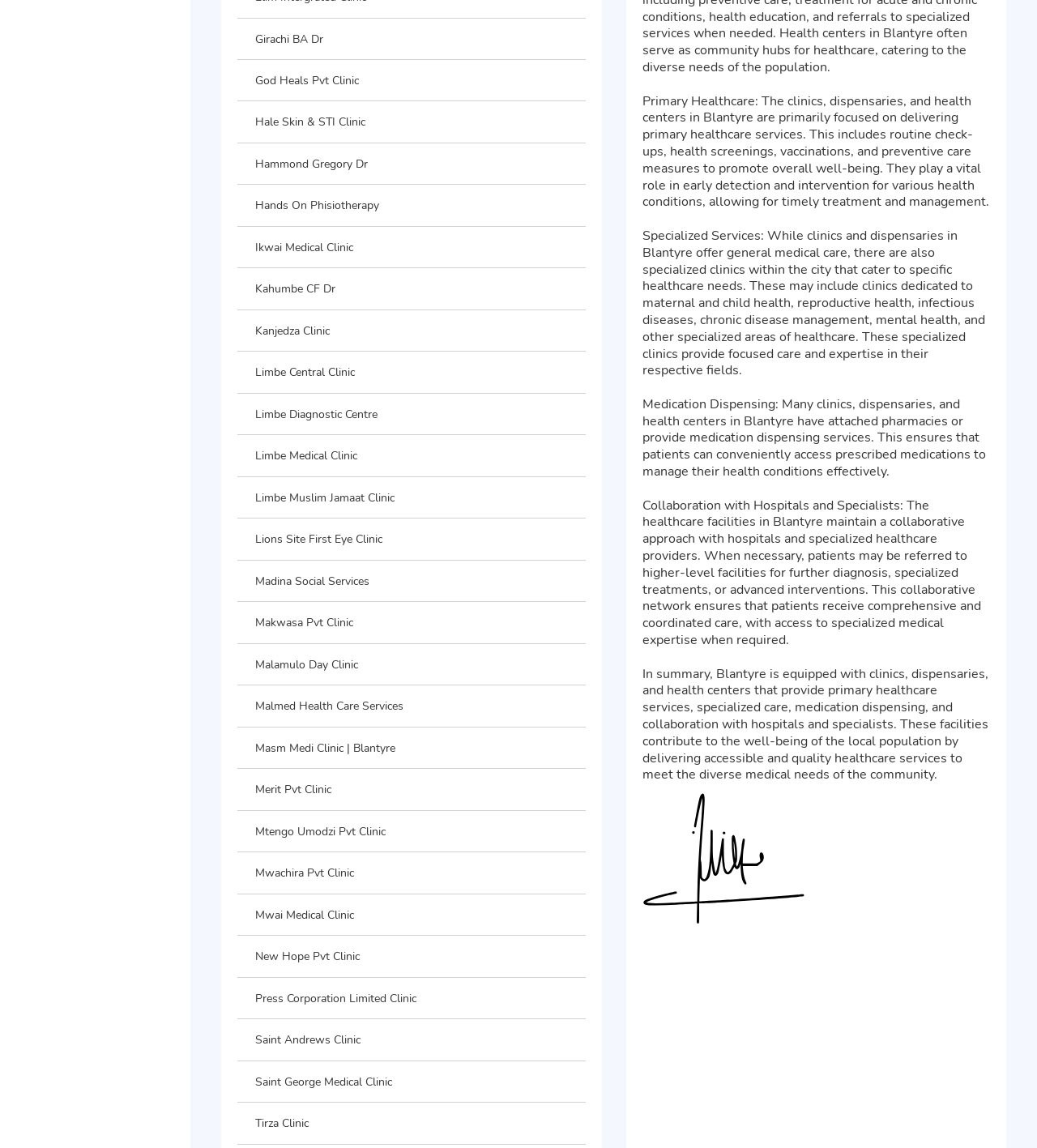Find the bounding box coordinates of the element to click in order to complete this instruction: "Check Hands On Phisiotherapy". The bounding box coordinates must be four float numbers between 0 and 1, denoted as [left, top, right, bottom].

[0.246, 0.172, 0.366, 0.186]